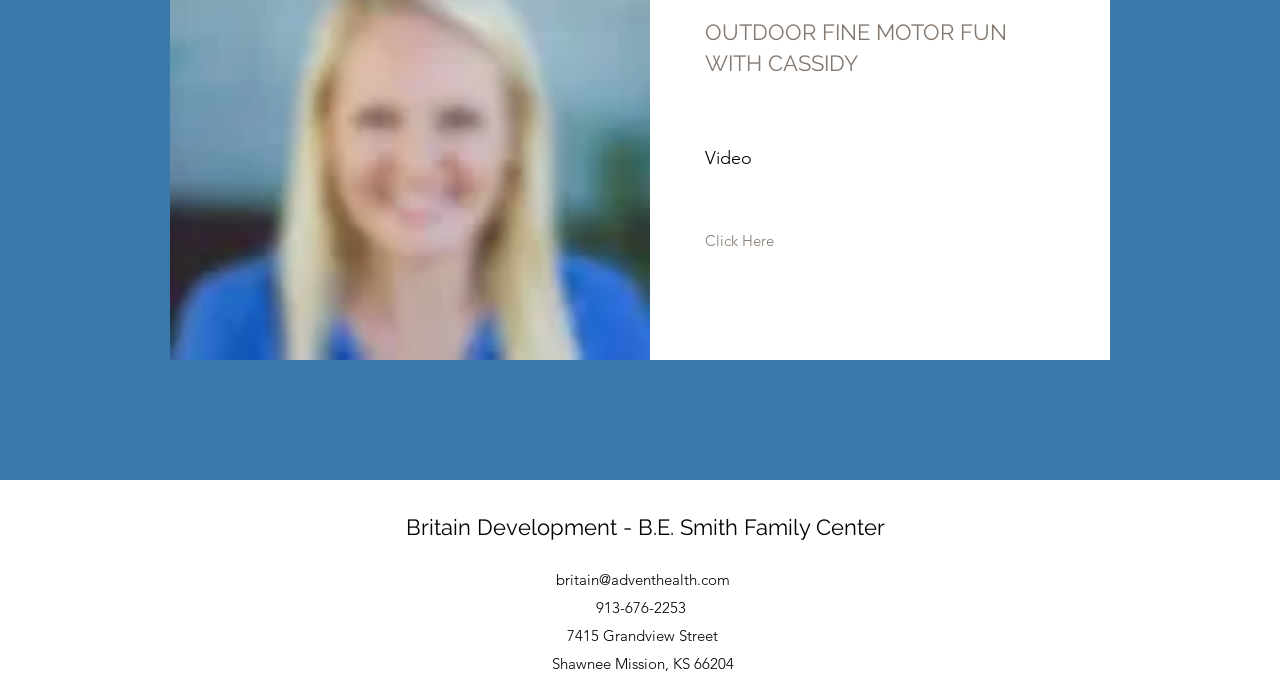What is the city and state of the location?
Answer with a single word or phrase, using the screenshot for reference.

Shawnee Mission, KS